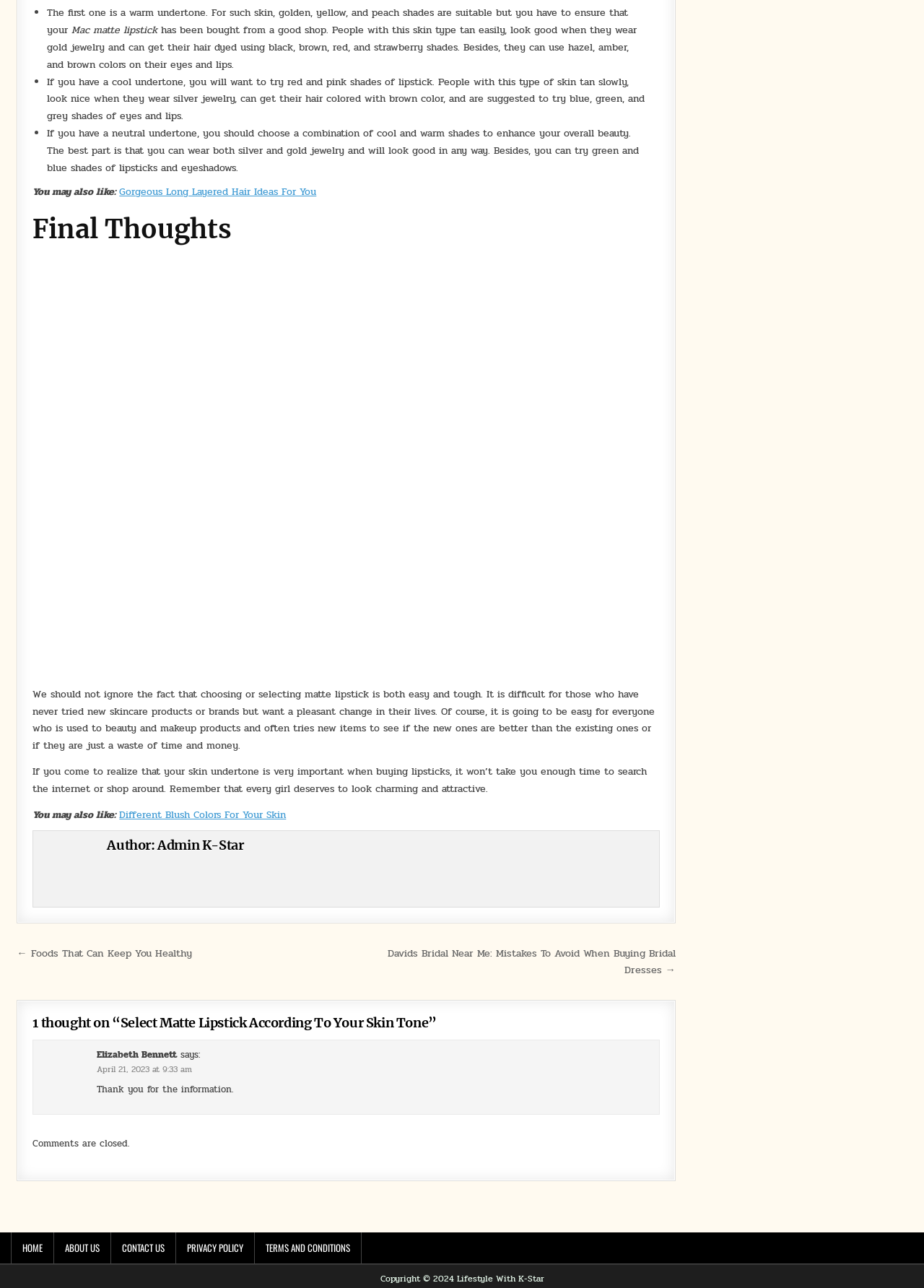Given the element description: "Privacy Policy", predict the bounding box coordinates of this UI element. The coordinates must be four float numbers between 0 and 1, given as [left, top, right, bottom].

[0.191, 0.957, 0.276, 0.981]